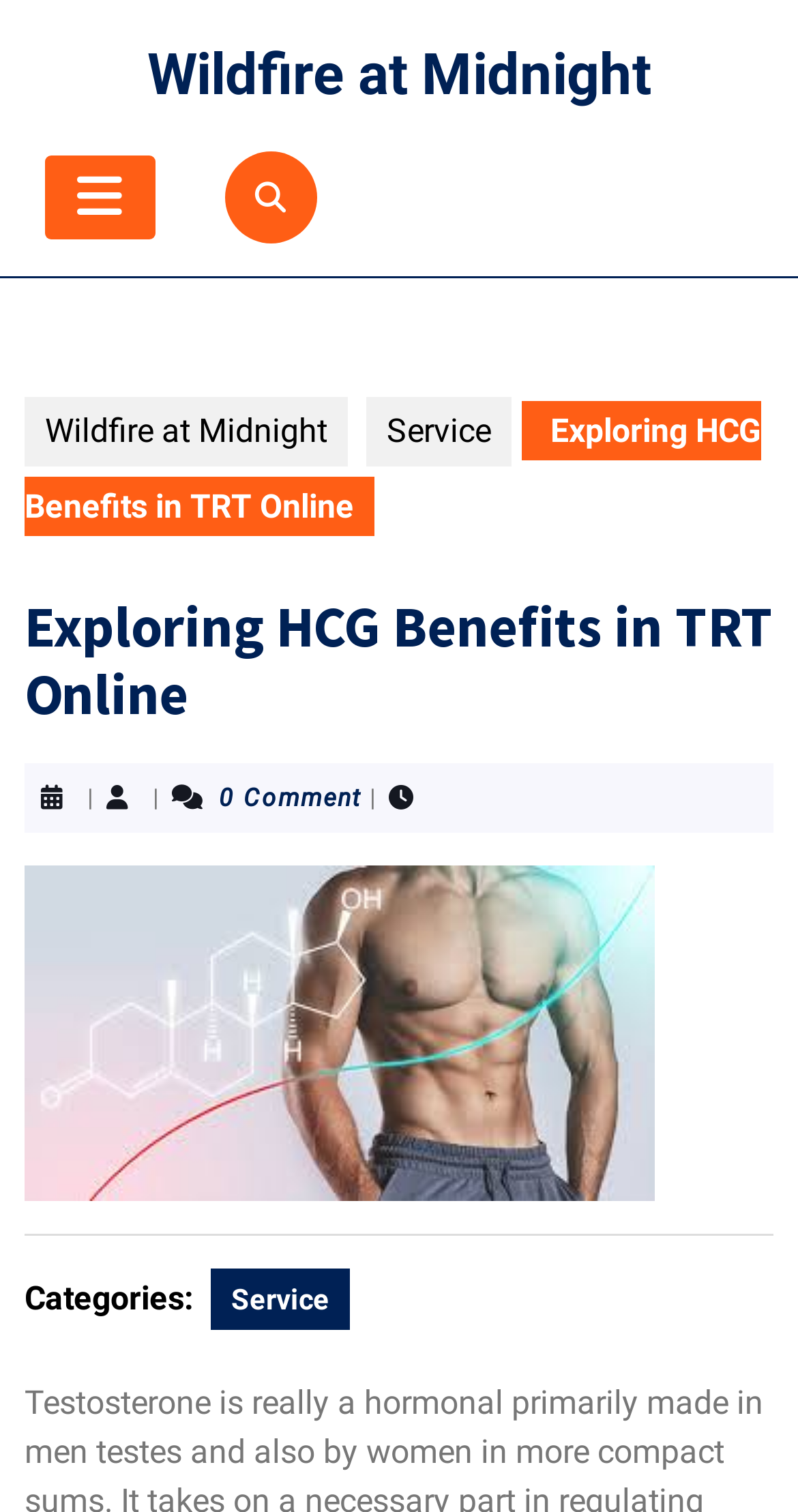Please determine the bounding box coordinates for the element with the description: "Service".

[0.459, 0.263, 0.641, 0.309]